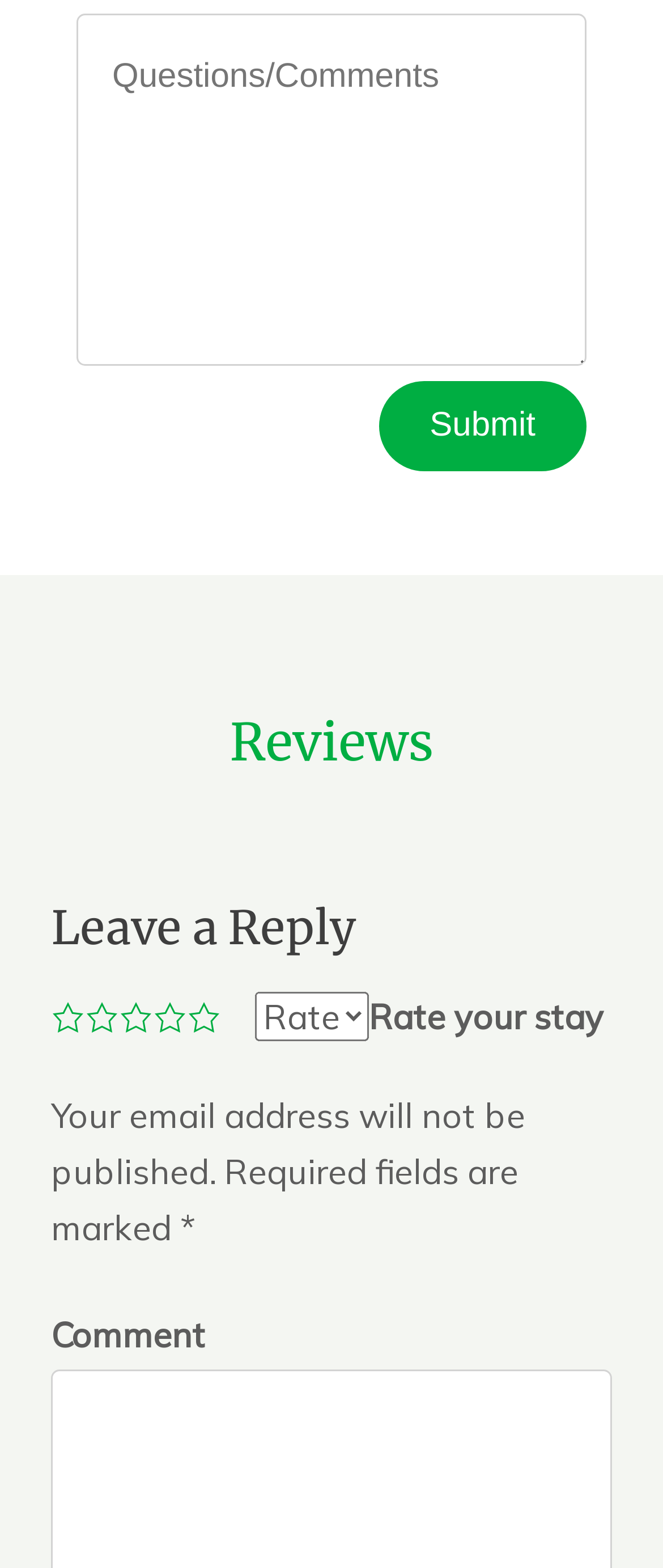Please answer the following question using a single word or phrase: How many rating options are available?

5